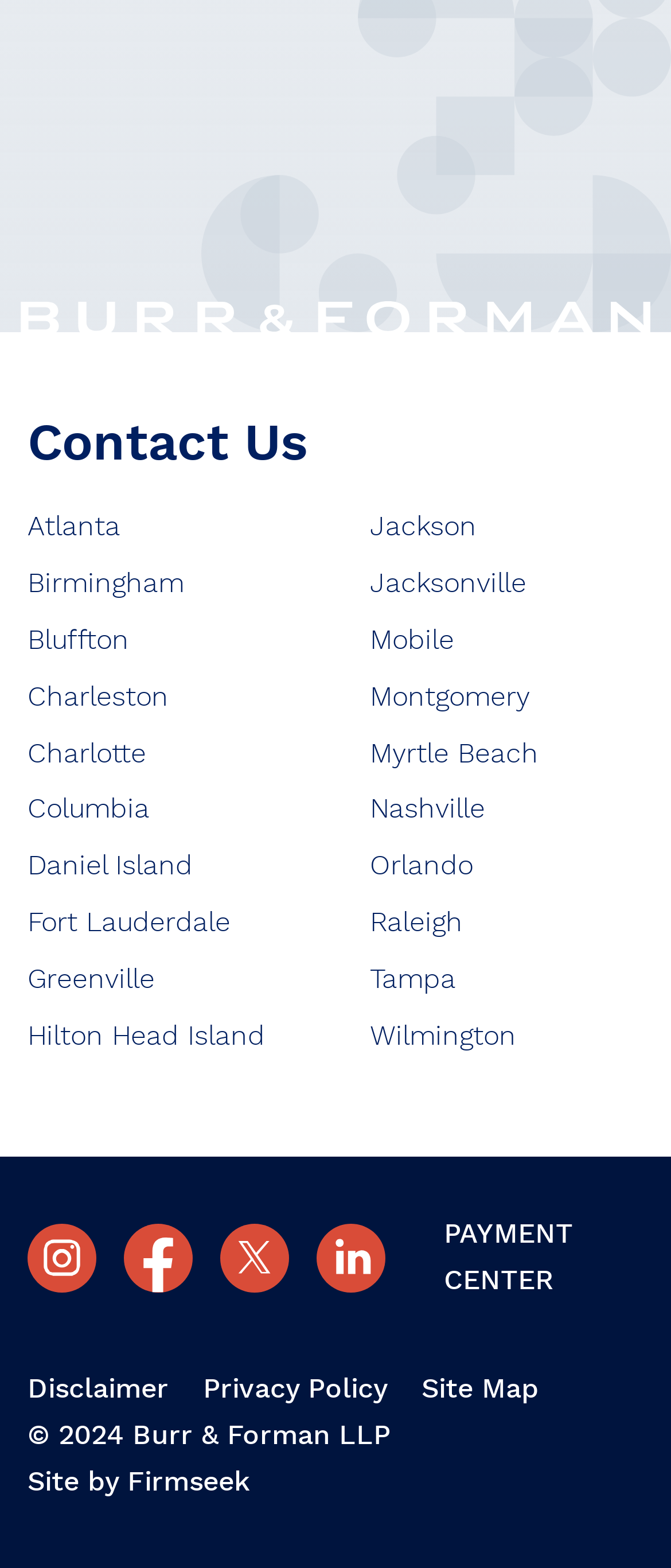Please provide a one-word or phrase answer to the question: 
What is the name of the law firm?

Burr & Forman LLP